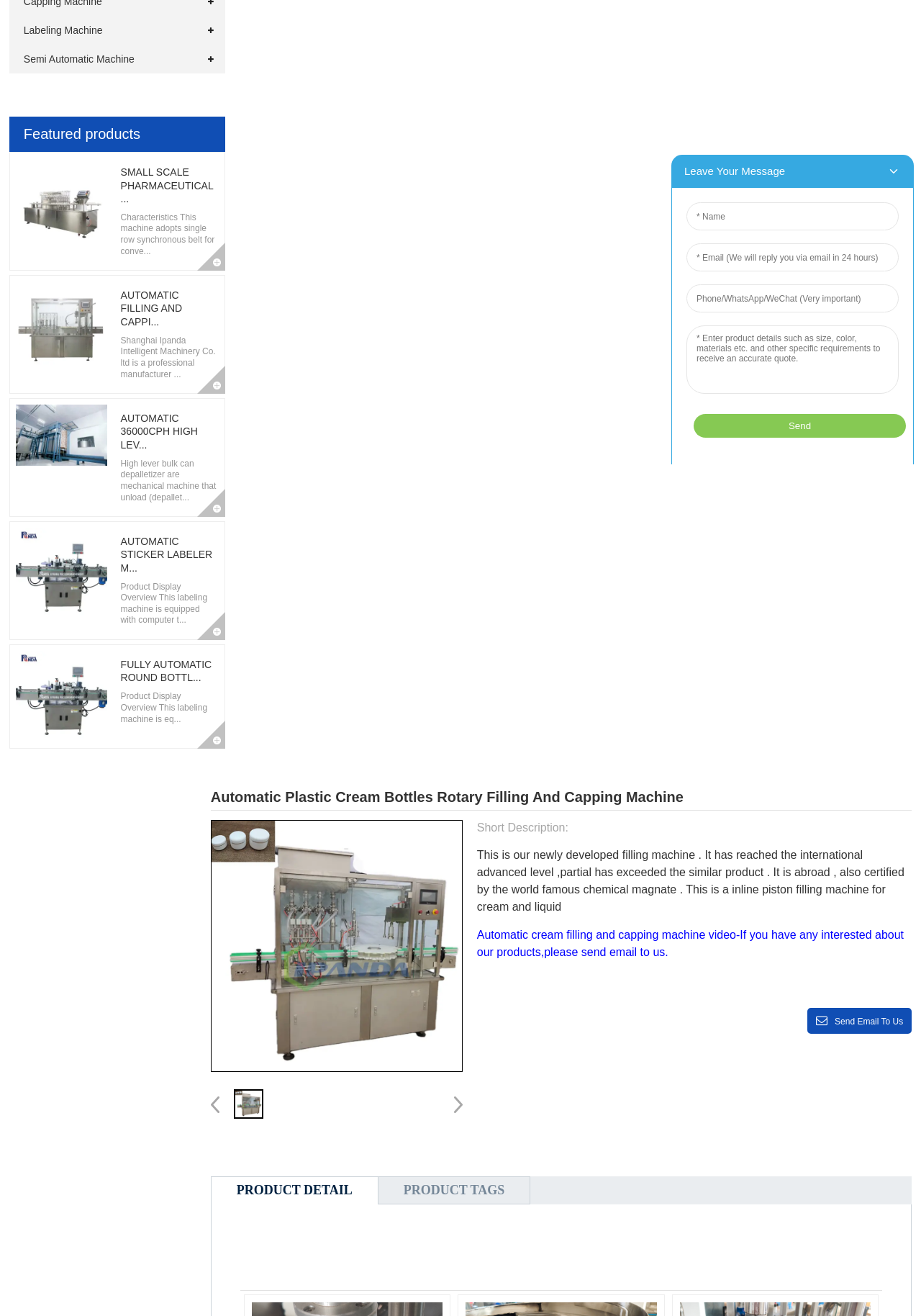Based on the element description: "Semi Automatic Machine", identify the bounding box coordinates for this UI element. The coordinates must be four float numbers between 0 and 1, listed as [left, top, right, bottom].

[0.01, 0.034, 0.215, 0.056]